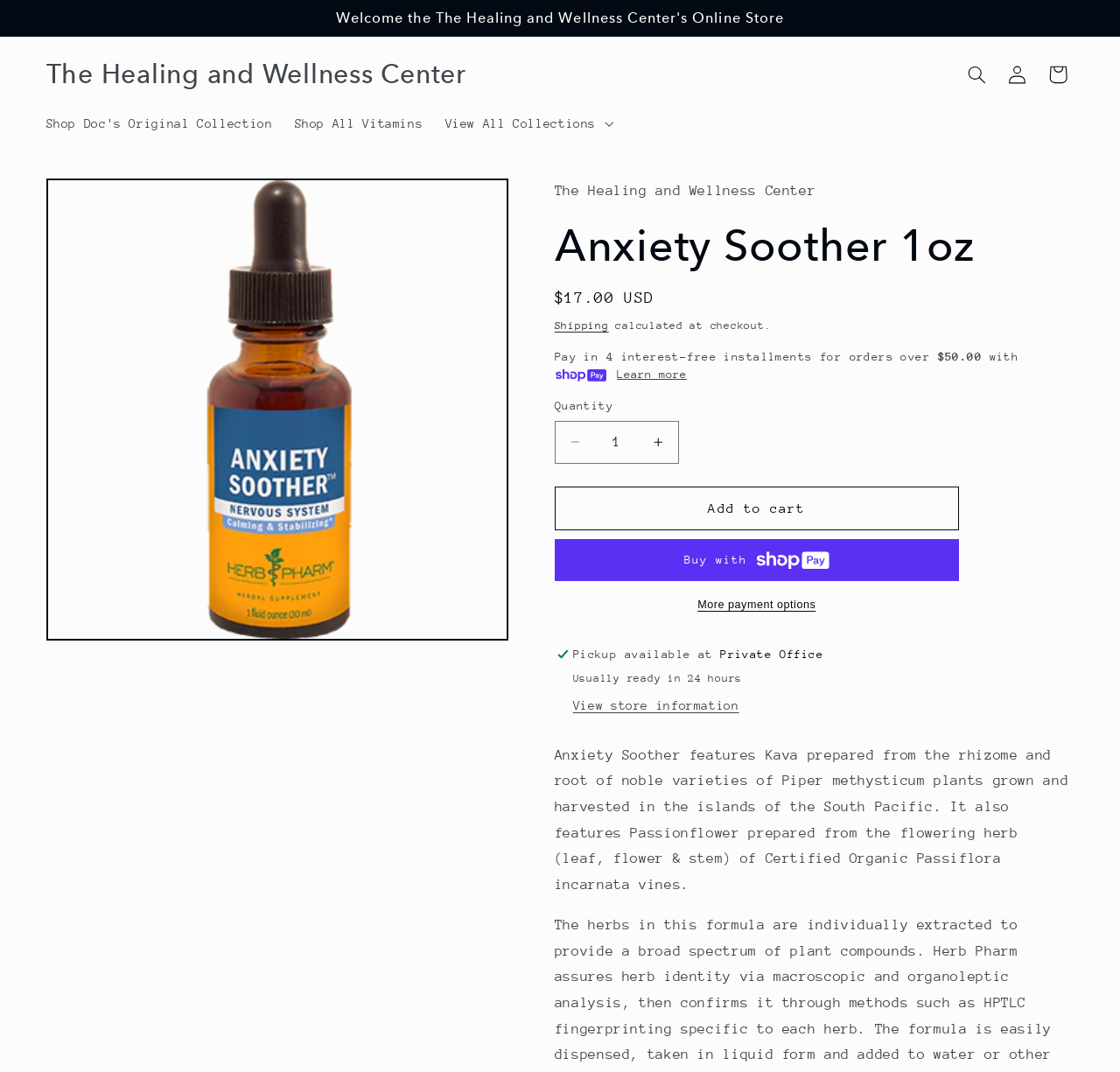Find the bounding box coordinates for the area that must be clicked to perform this action: "View all collections".

[0.387, 0.098, 0.554, 0.134]